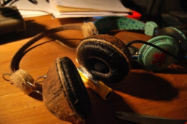What is scattered in the background of the workspace?
Carefully analyze the image and provide a thorough answer to the question.

The caption notes that the setting includes scattered documents in the background, which adds to the feel of an artist's environment engaged in audio exploration and suggests that the workspace is used for creative activities.